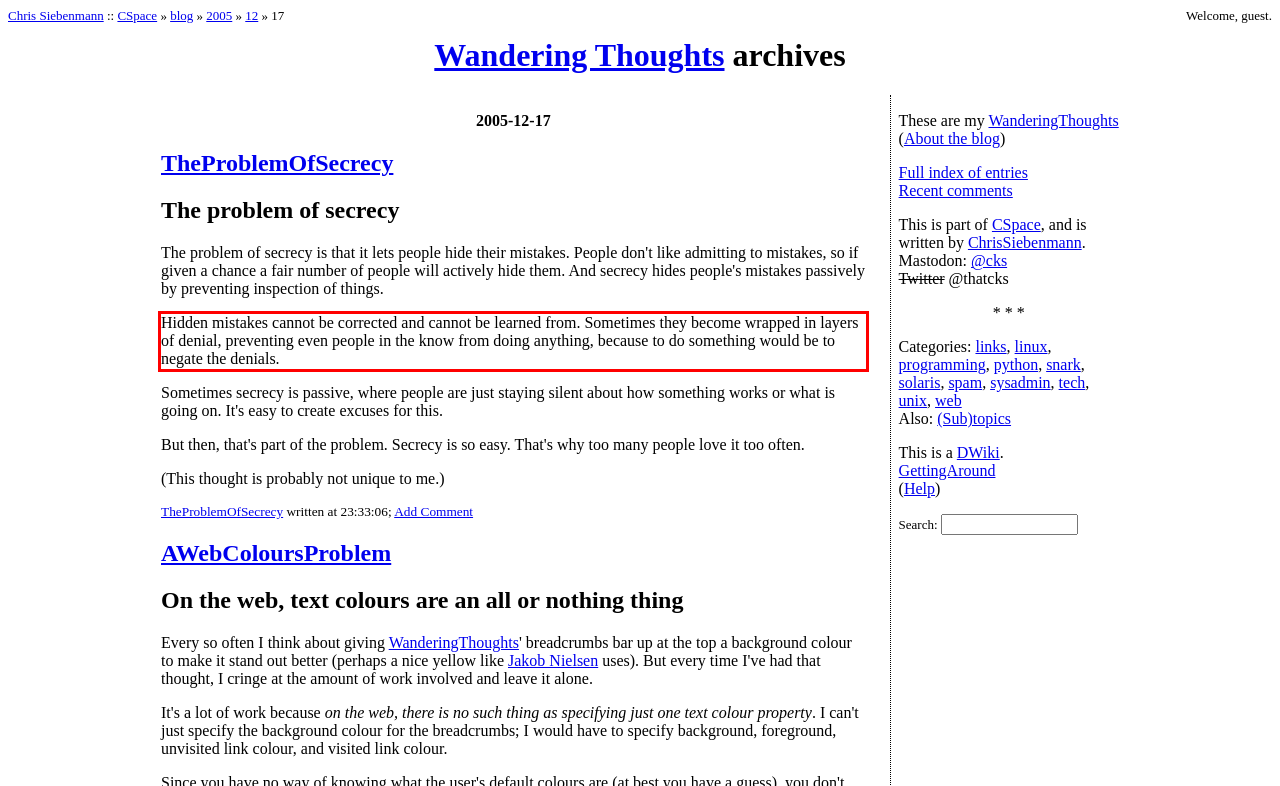Observe the screenshot of the webpage that includes a red rectangle bounding box. Conduct OCR on the content inside this red bounding box and generate the text.

Hidden mistakes cannot be corrected and cannot be learned from. Sometimes they become wrapped in layers of denial, preventing even people in the know from doing anything, because to do something would be to negate the denials.